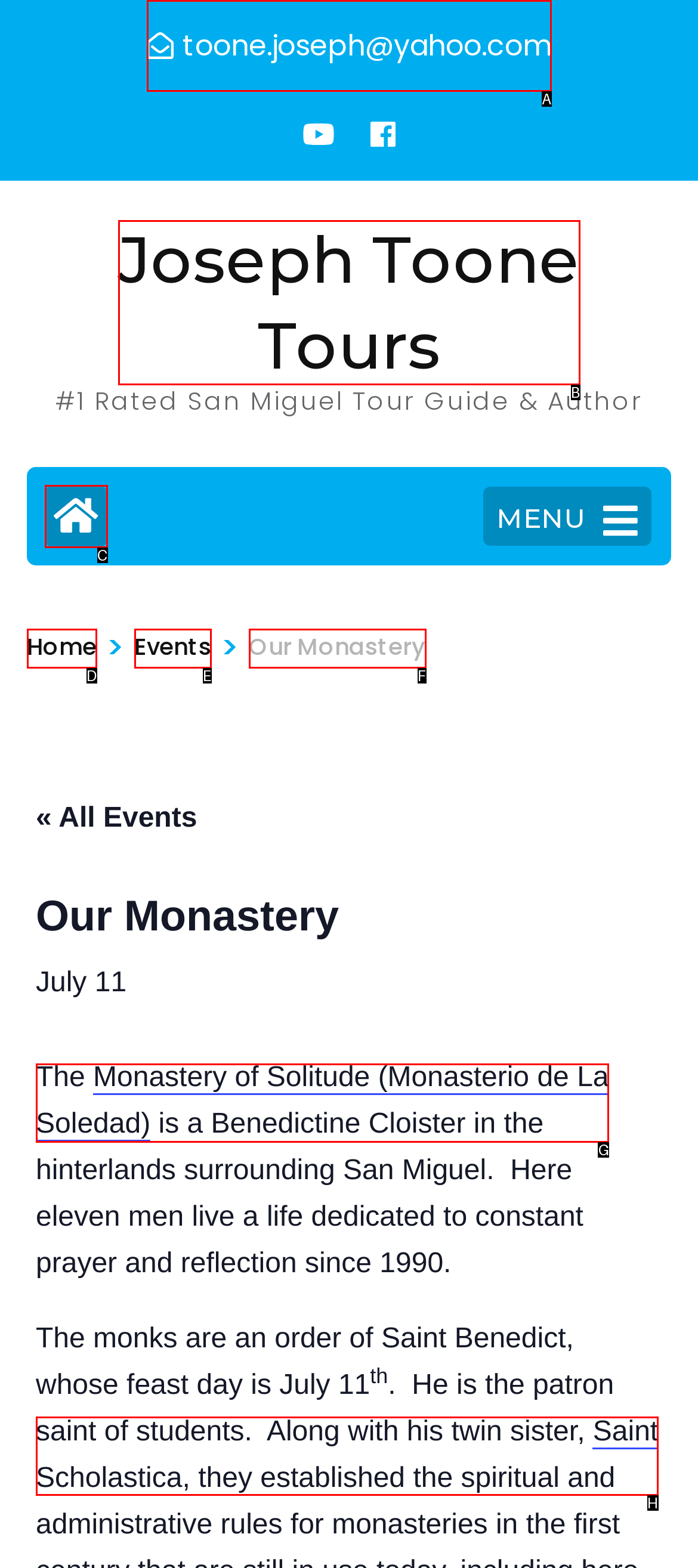Identify the HTML element that corresponds to the description: Our Monastery
Provide the letter of the matching option from the given choices directly.

F